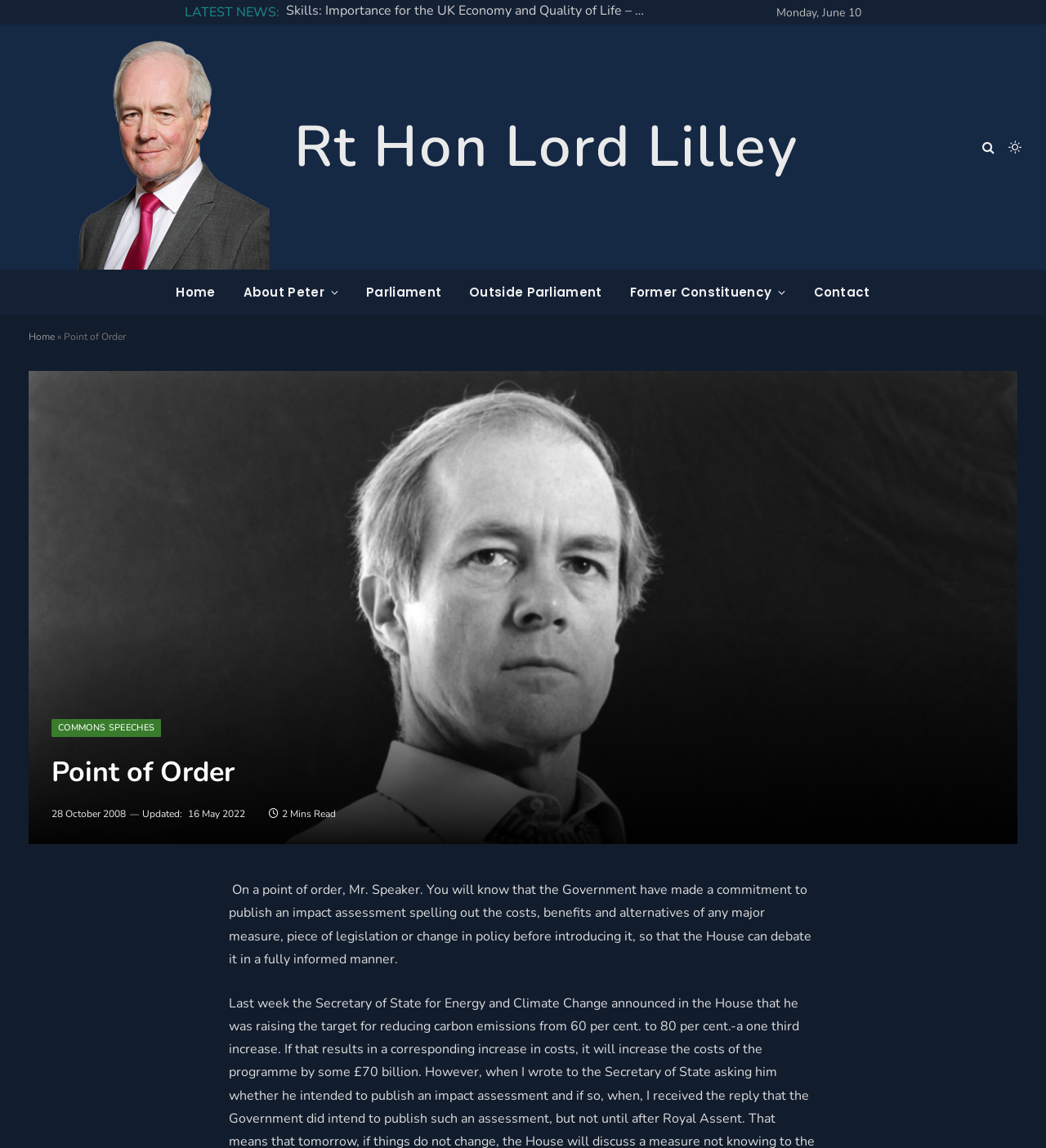Summarize the webpage with intricate details.

This webpage appears to be a transcript of a speech or a point of order made by Rt Hon Lord Lilley. At the top of the page, there is a heading "LATEST NEWS:" followed by a link to a news article titled "Skills: Importance for the UK Economy and Quality of Life – Motion to Take Note". The date "Monday, June 10" is displayed next to it.

On the left side of the page, there is a profile picture of Rt Hon Lord Lilley, accompanied by a link to his profile. Below the profile picture, there are several links to different sections of the website, including "Home", "About Peter", "Parliament", "Outside Parliament", "Former Constituency", and "Contact".

In the main content area, there is a heading "Point of Order" followed by a speech or transcript. The speech starts with the sentence "On a point of order, Mr. Speaker. You will know that the Government have made a commitment to publish an impact assessment spelling out the costs, benefits and alternatives of any major measure, piece of legislation or change in policy before introducing it, so that the House can debate it in a fully informed manner." The speech is dated "28 October 2008" and was updated on "16 May 2022". It is estimated to be a 2-minute read.

At the bottom of the page, there are several social media sharing links, including Facebook, Twitter, LinkedIn, and others.